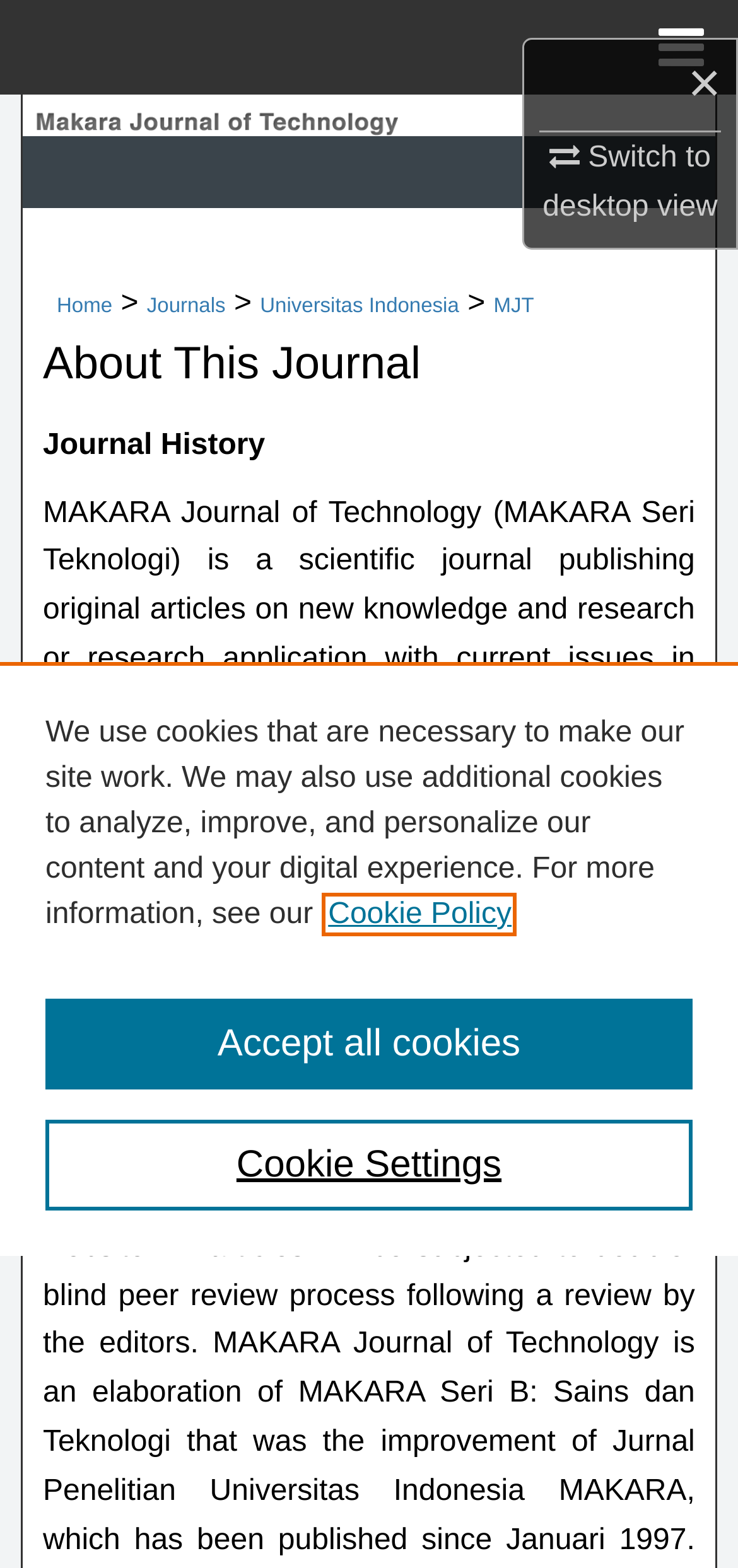Identify the bounding box coordinates of the specific part of the webpage to click to complete this instruction: "Go to MJT".

[0.669, 0.161, 0.724, 0.175]